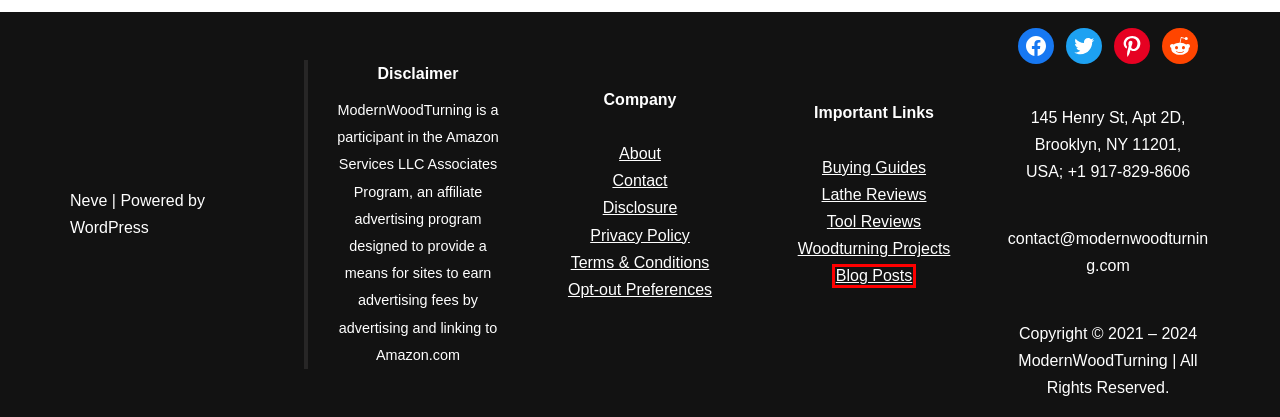Using the screenshot of a webpage with a red bounding box, pick the webpage description that most accurately represents the new webpage after the element inside the red box is clicked. Here are the candidates:
A. Contact - ModernWoodTurning
B. Blog Posts - ModernWoodTurning
C. Privacy Policy - ModernWoodTurning
D. Disclosure - ModernWoodTurning
E. Blog Tool, Publishing Platform, and CMS – WordPress.org
F. About Us - ModernWoodTurning
G. Lathe Reviews - ModernWoodTurning
H. Neve - Fast & Lightweight WordPress Theme Ideal for Any Website

B